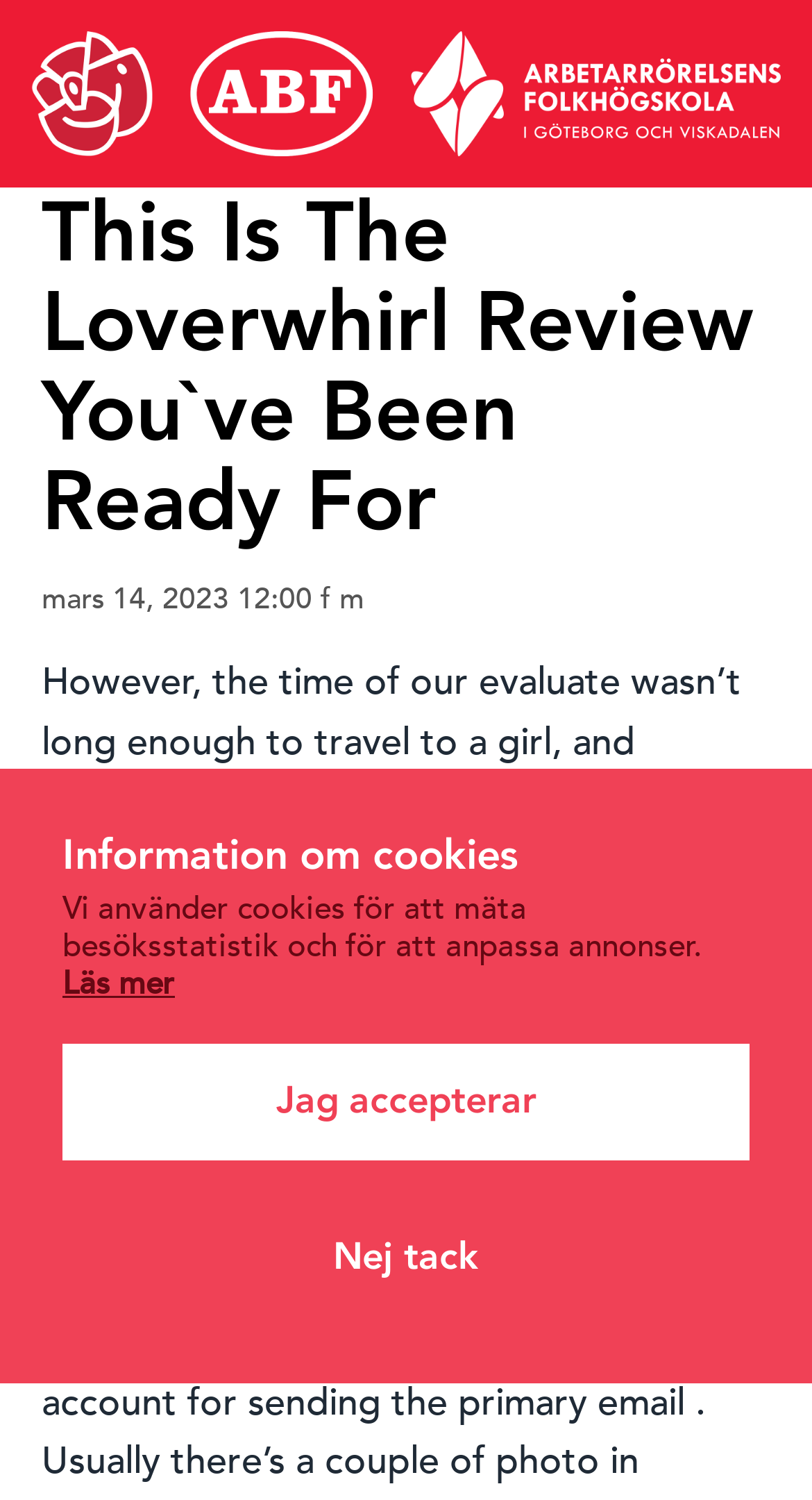Identify the bounding box for the given UI element using the description provided. Coordinates should be in the format (top-left x, top-left y, bottom-right x, bottom-right y) and must be between 0 and 1. Here is the description: aria-label="Facebook" title="Facebook"

None